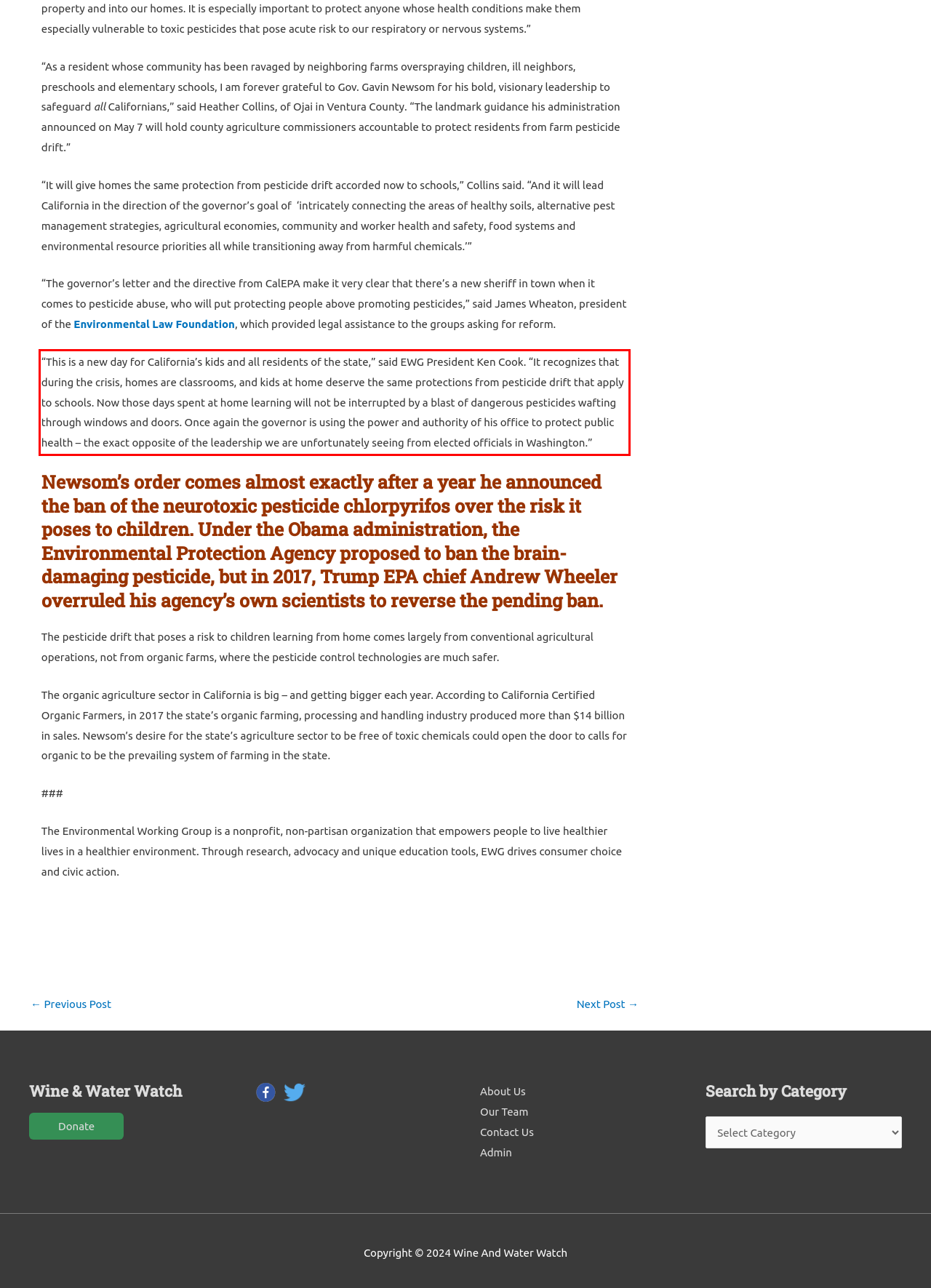By examining the provided screenshot of a webpage, recognize the text within the red bounding box and generate its text content.

“This is a new day for California’s kids and all residents of the state,” said EWG President Ken Cook. “It recognizes that during the crisis, homes are classrooms, and kids at home deserve the same protections from pesticide drift that apply to schools. Now those days spent at home learning will not be interrupted by a blast of dangerous pesticides wafting through windows and doors. Once again the governor is using the power and authority of his office to protect public health – the exact opposite of the leadership we are unfortunately seeing from elected officials in Washington.”